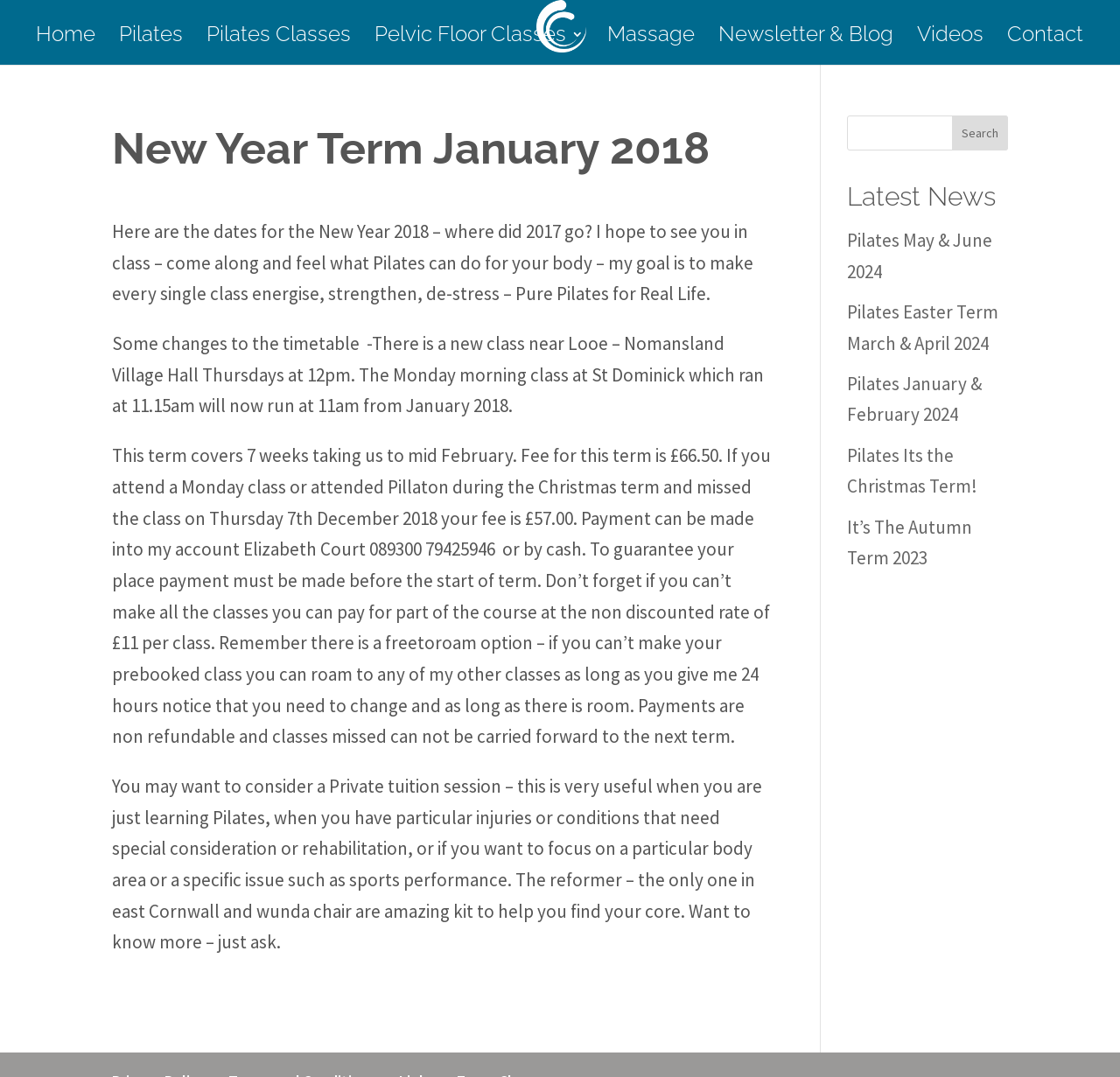Given the description "Pilates May & June 2024", determine the bounding box of the corresponding UI element.

[0.756, 0.212, 0.886, 0.263]